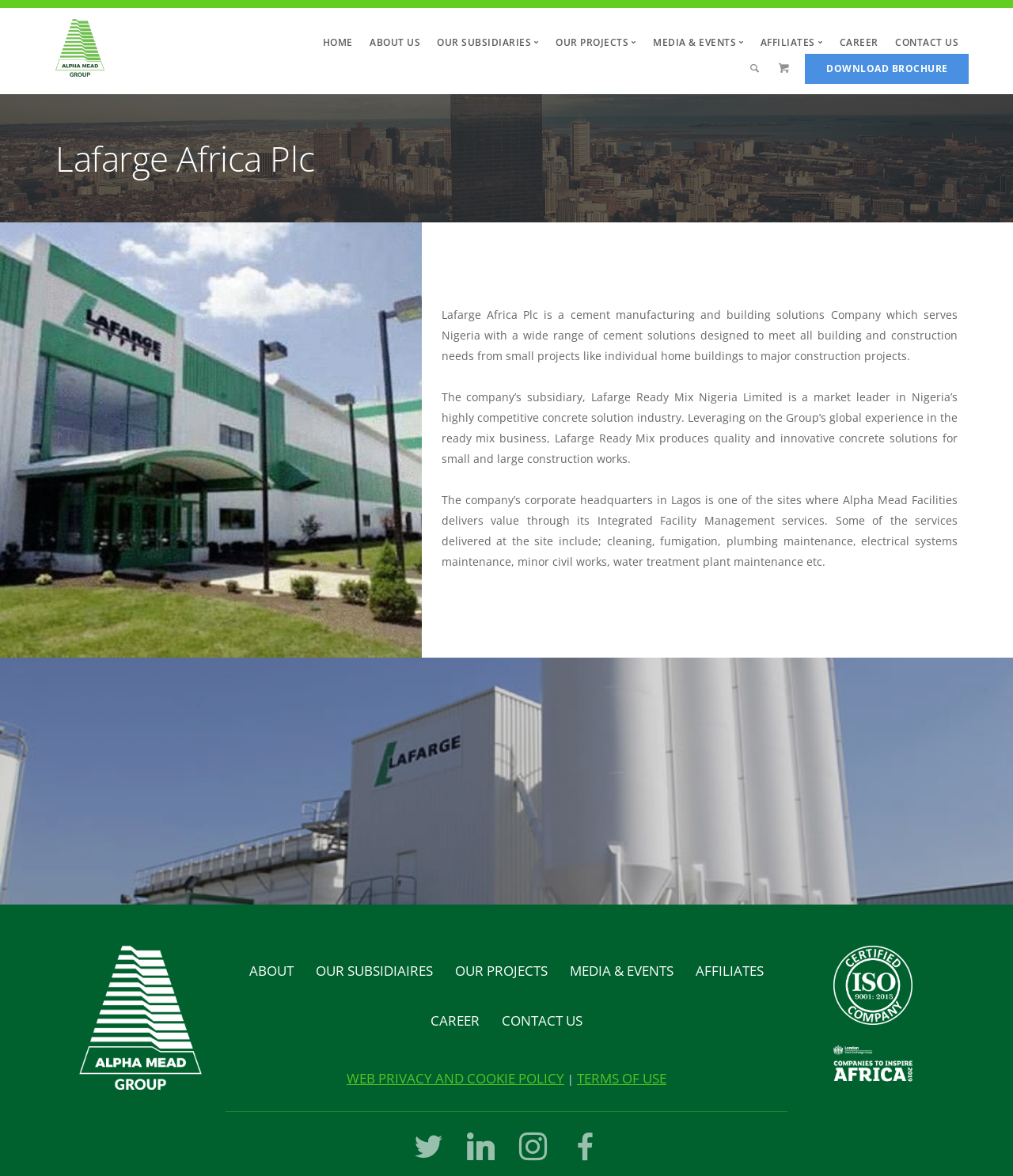Give a detailed explanation of the elements present on the webpage.

The webpage is about Lafarge Africa Plc, a cement manufacturing and building solutions company. At the top, there is a search box and a logo, which is an image. Below the logo, there are several links to different sections of the website, including "HOME", "ABOUT US", "OUR SUBSIDIARIES", and more.

On the left side of the page, there is a menu with links to various business areas, such as "Facilities Management (AMF)", "Real Estate Development (AMDC)", and "Healthcare Management (AMHS)". Below this menu, there are links to different countries, including "Nigeria" and "Ghana".

In the main content area, there are three paragraphs of text that describe the company's services and subsidiaries. The first paragraph explains that Lafarge Africa Plc is a cement manufacturing and building solutions company that serves Nigeria with a wide range of cement solutions. The second paragraph describes the company's subsidiary, Lafarge Ready Mix Nigeria Limited, which is a market leader in Nigeria's concrete solution industry. The third paragraph explains that the company's corporate headquarters in Lagos is one of the sites where Alpha Mead Facilities delivers value through its Integrated Facility Management services.

At the bottom of the page, there are several links to other sections of the website, including "ABOUT", "OUR SUBSIDIARIES", "OUR PROJECTS", and more. There are also links to "CAREER" and "CONTACT US", as well as a link to download a brochure. Additionally, there are several social media links and a copyright notice.

On the right side of the page, there are several images, including a logo and two other images, one of which is an ISO logo and the other is a CTIA logo.